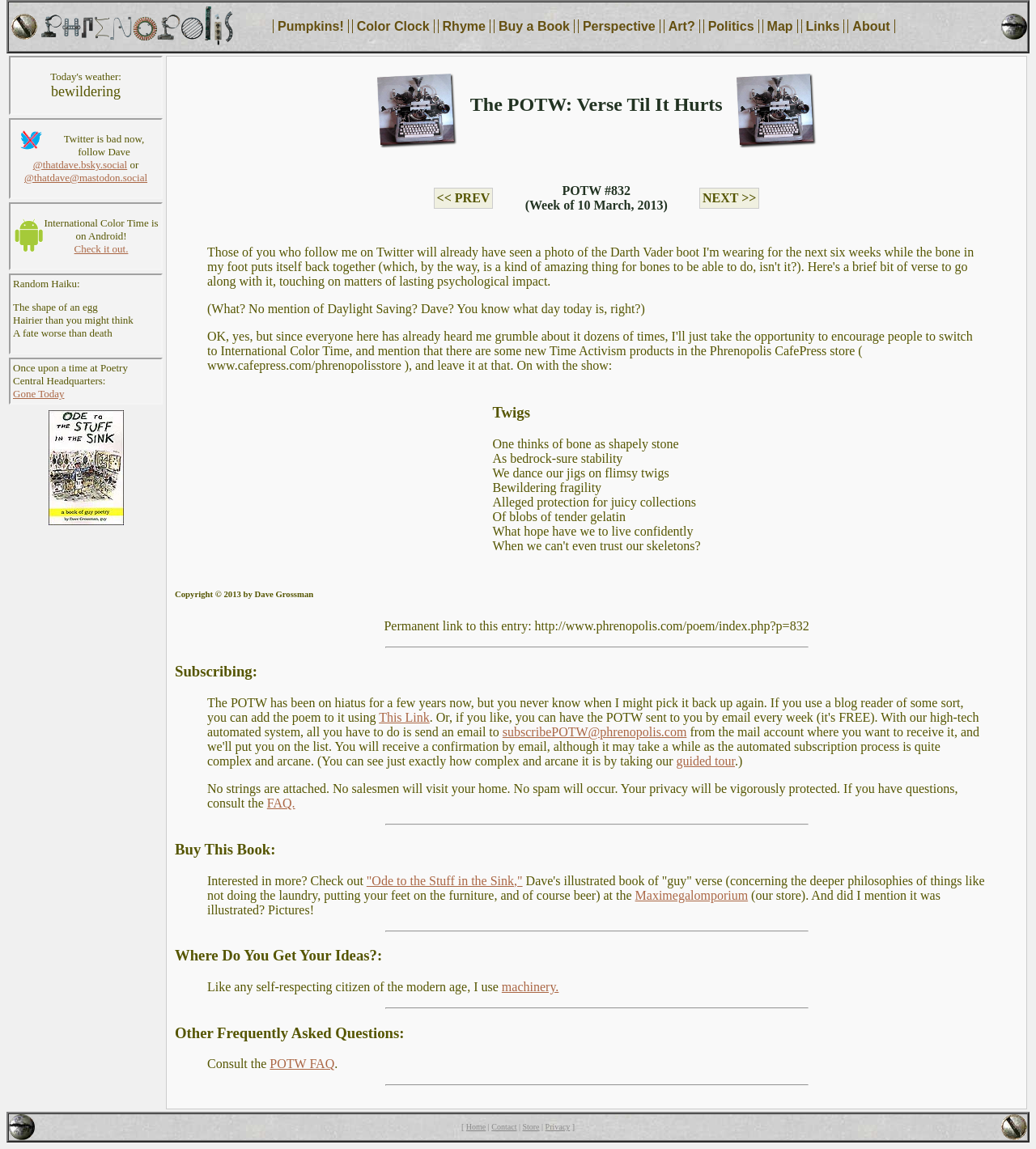Explain the webpage in detail.

The webpage is titled "Twigs" and has a layout table at the top with a row containing a cell with multiple links, including "Phrenopolis", "Pumpkins!", "Color Clock", "Rhyme", "Buy a Book", "Perspective", "Art?", "Politics", "Map", "Links", and "About". 

Below this table, there is a section with a weather forecast, a Twitter handle, and a mention of an Android app. This section also includes a random haiku and a poem titled "Once upon a time at Poetry Central Headquarters".

The main content of the page is a poem titled "The POTW: Verse Til It Hurts" with a heading and two images. The poem is followed by a table with navigation links to previous and next poems, as well as a link to the current poem. 

The poem itself is titled "Twigs" and is a reflection on the fragility of human skeletons. It is followed by a copyright notice, a permanent link to the poem, and a separator line. 

Finally, there is a section on subscribing to the poem of the week, with a note that the feature has been on hiatus for a few years.